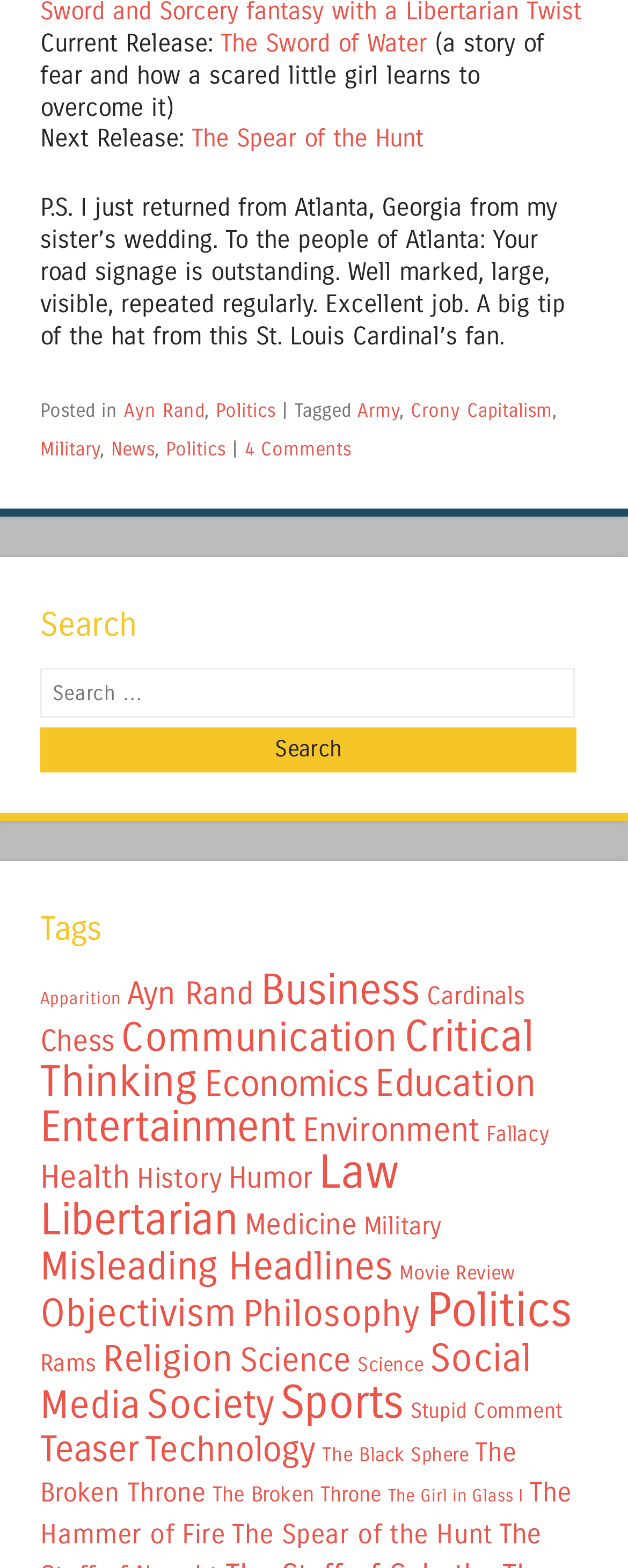What is the author's opinion about Atlanta's road signage?
Examine the image and give a concise answer in one word or a short phrase.

Excellent